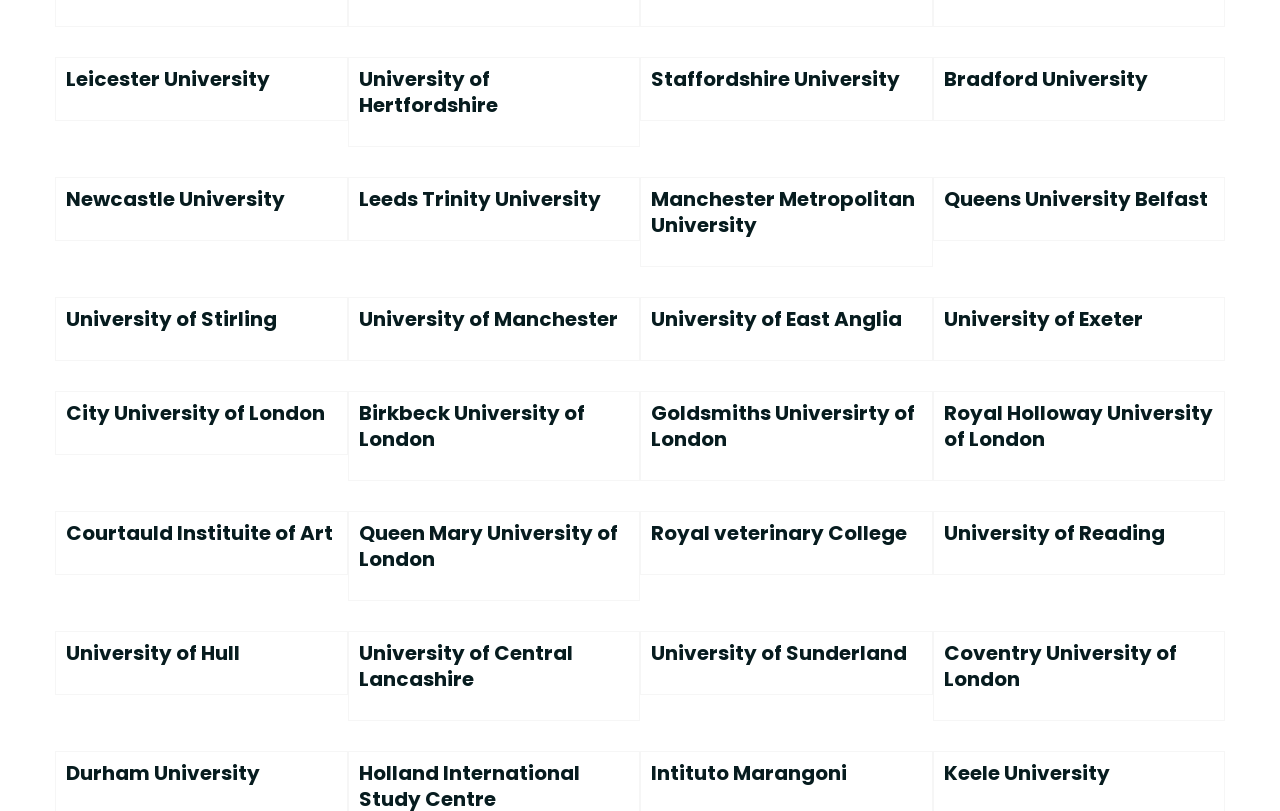Please provide a short answer using a single word or phrase for the question:
What is the university located below Newcastle University?

Leeds Trinity University